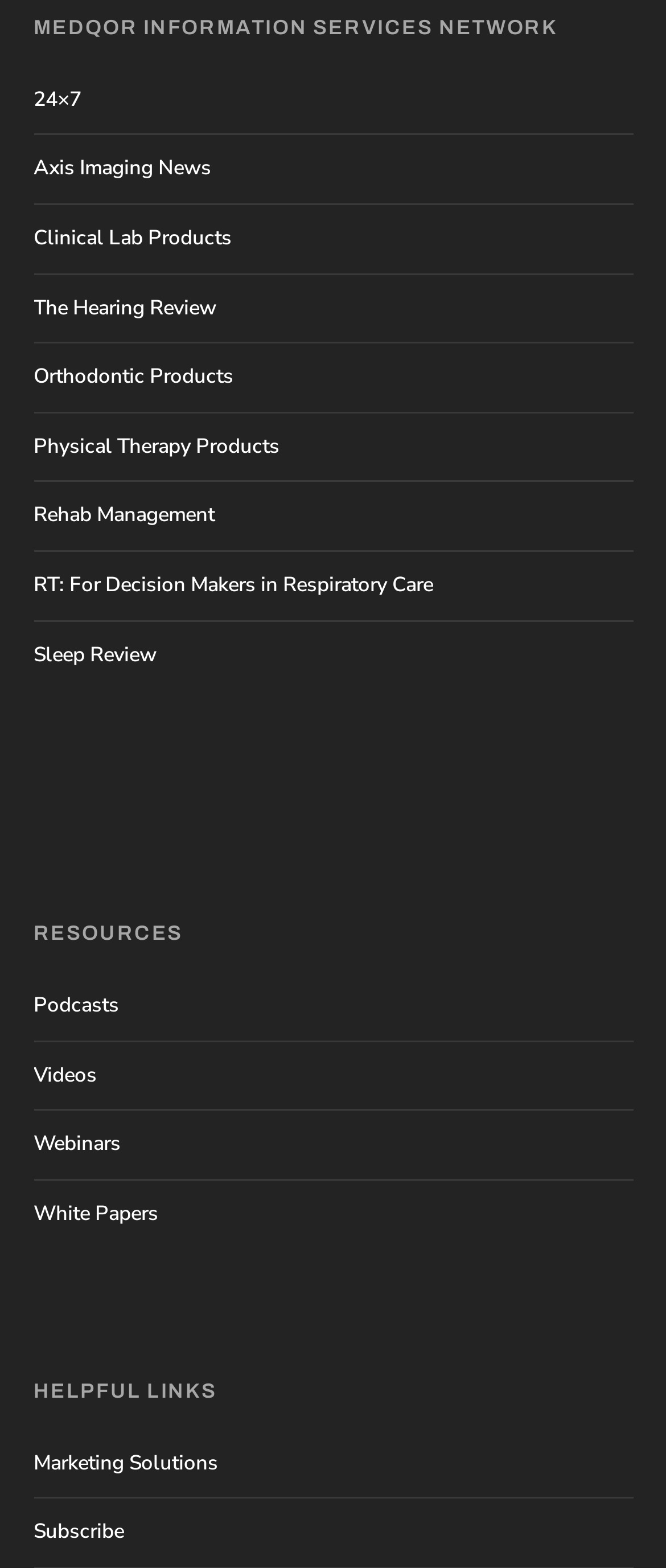What is the last link under HELPFUL LINKS?
Based on the image, provide your answer in one word or phrase.

Subscribe